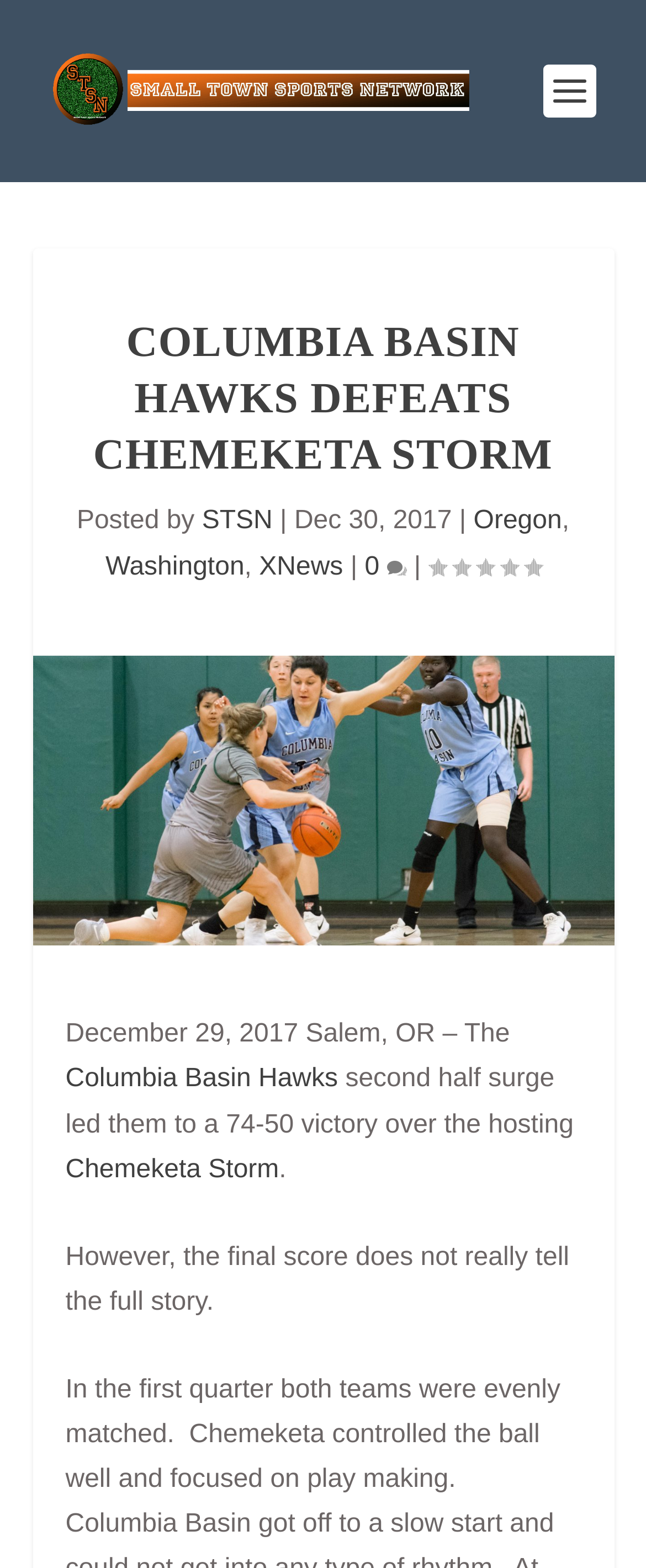Describe all the key features and sections of the webpage thoroughly.

The webpage is about a sports news article, specifically a basketball game between the Columbia Basin Hawks and the Chemeketa Storm. At the top left of the page, there is a logo of "Small Town Sports Network" which is also a clickable link. Next to the logo, there is a heading that reads "COLUMBIA BASIN HAWKS DEFEATS CHEMEKETA STORM" in a large font.

Below the heading, there is a section that displays the author and date of the article. The author is "STSN" and the date is "Dec 30, 2017". There are also links to "Oregon" and "Washington" on the same line, which might be related to the location of the teams or the sports network.

On the right side of the page, there are three links: "XNews", a link with a comment count icon, and a rating indicator that shows a rating of 0.00. Below these links, there is a large image that takes up most of the width of the page, which is likely a photo related to the basketball game.

The main article starts below the image, with a paragraph of text that summarizes the game. The text mentions the Columbia Basin Hawks' second-half surge that led to their 74-50 victory over the Chemeketa Storm. There are links to the teams' names within the text, allowing readers to access more information about them. The article continues with another sentence that starts with "However, the final score does not really tell the full story."